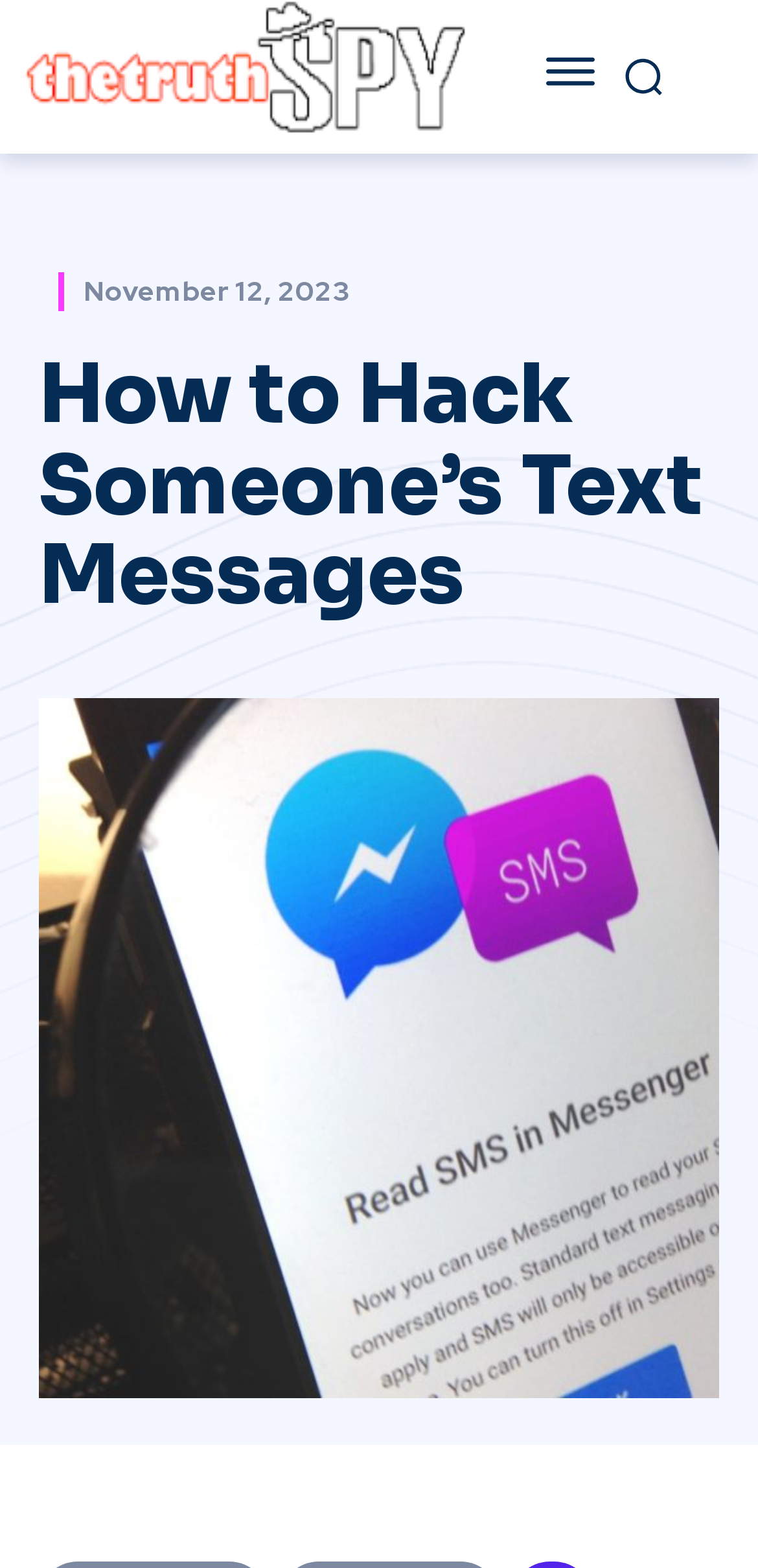Determine the primary headline of the webpage.

How to Hack Someone’s Text Messages